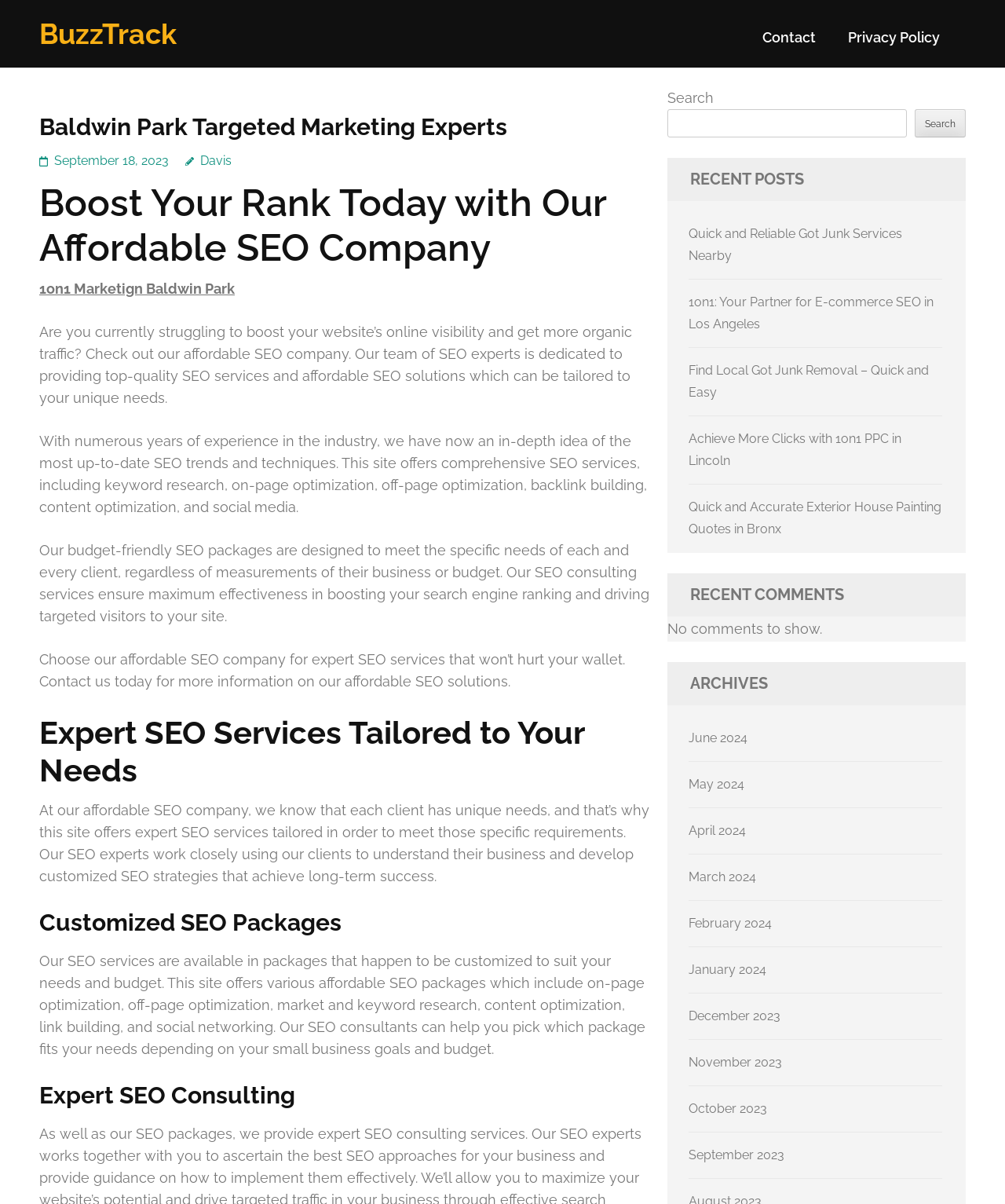Determine the bounding box coordinates of the clickable element to achieve the following action: 'Learn more about Expert SEO Services'. Provide the coordinates as four float values between 0 and 1, formatted as [left, top, right, bottom].

[0.039, 0.593, 0.648, 0.656]